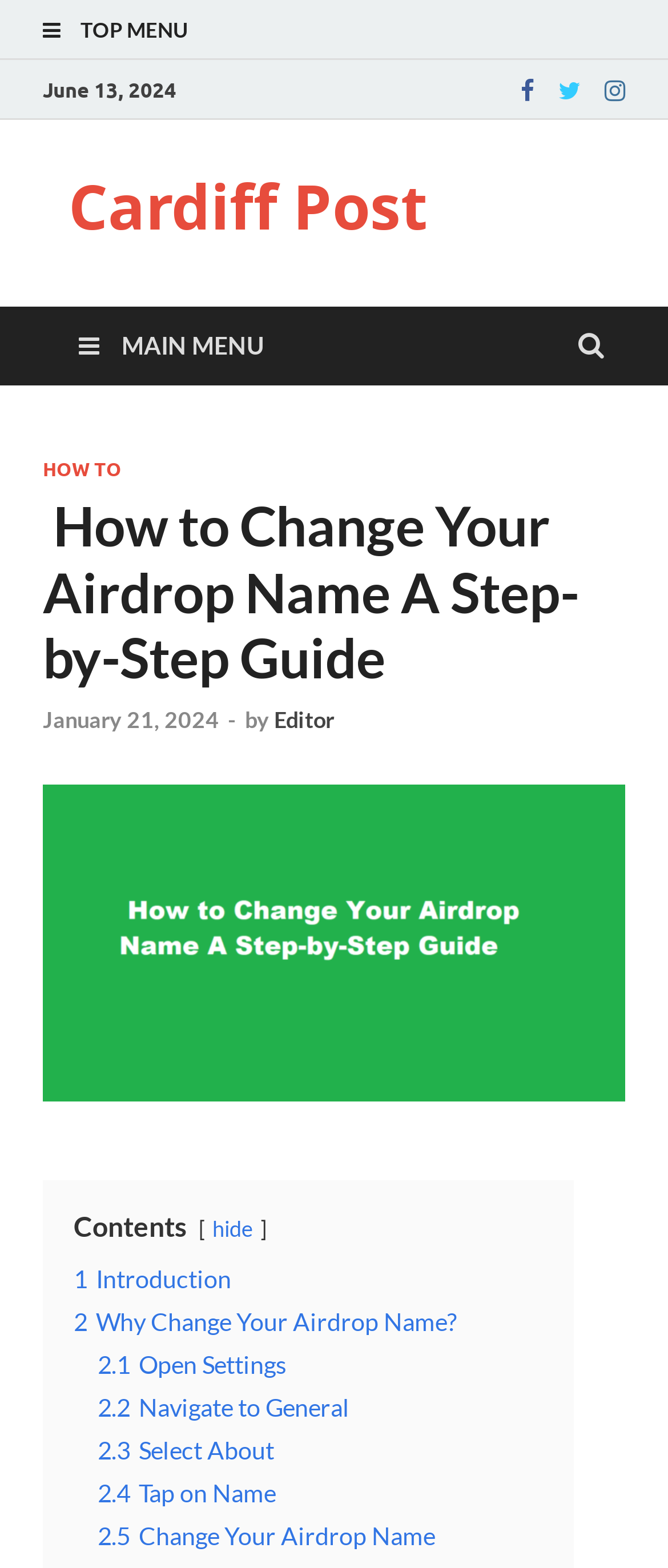Given the element description "Facebook", identify the bounding box of the corresponding UI element.

[0.767, 0.048, 0.813, 0.067]